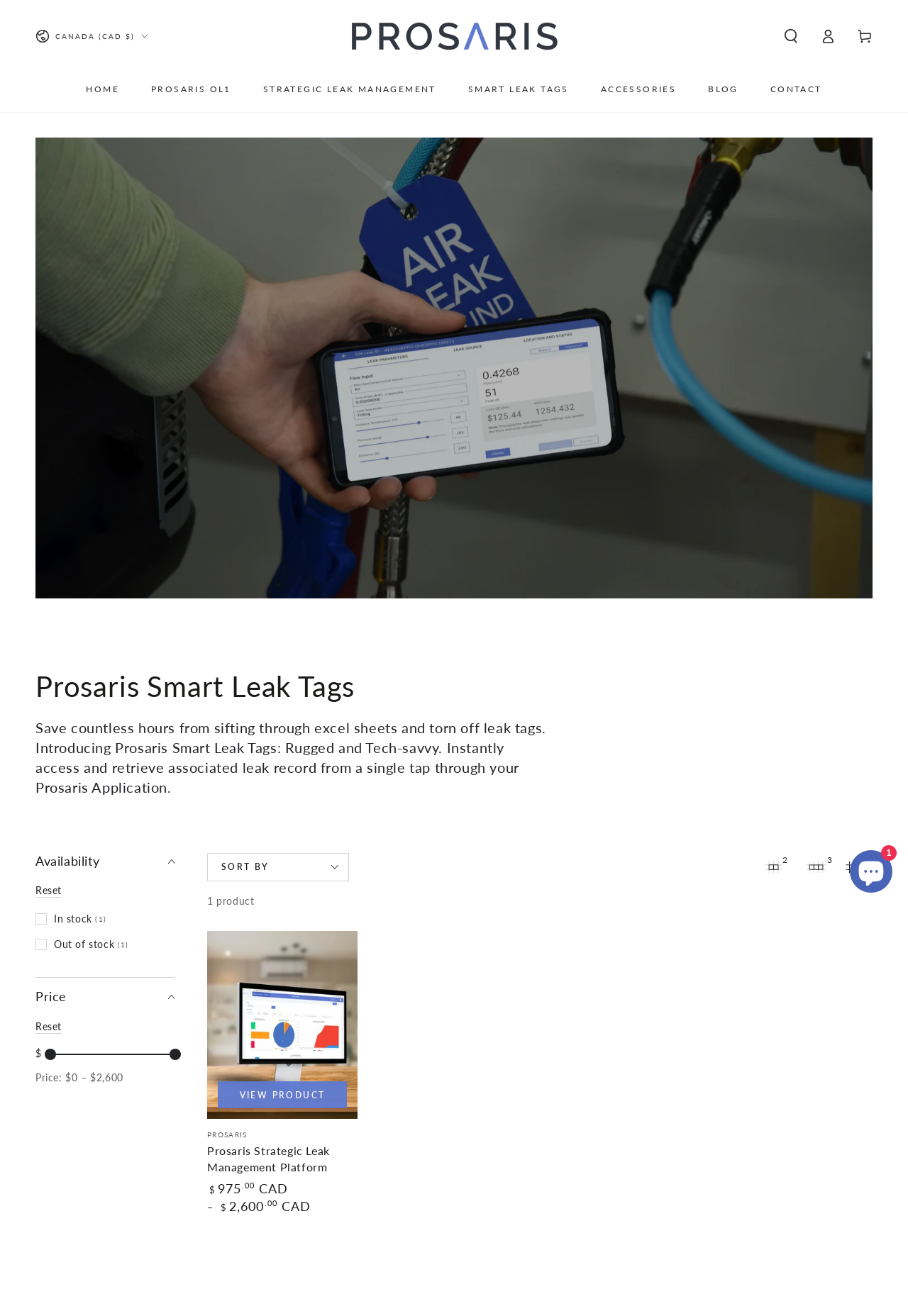Provide the bounding box coordinates of the section that needs to be clicked to accomplish the following instruction: "Reset price filter."

[0.039, 0.775, 0.068, 0.785]